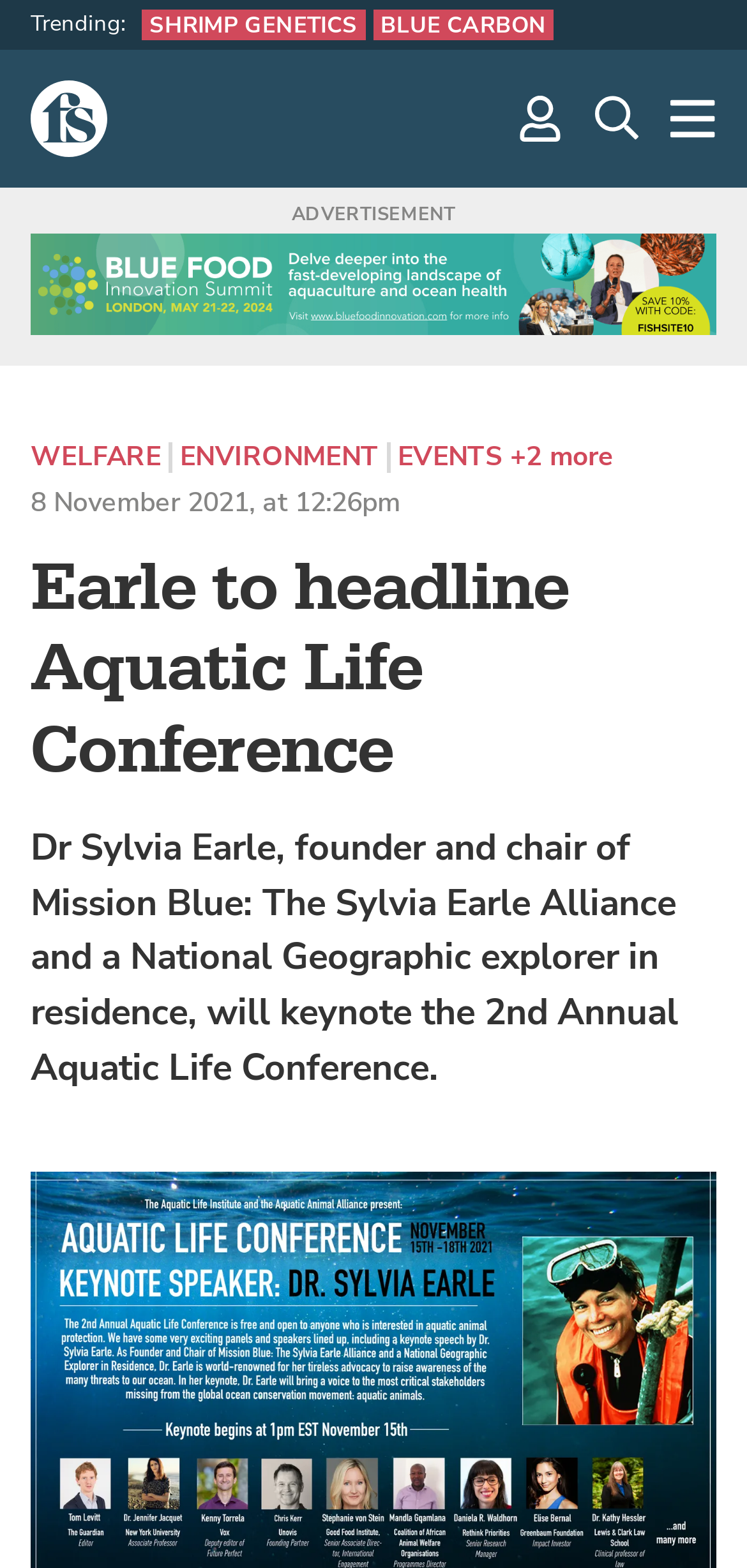Please locate the bounding box coordinates of the element that should be clicked to achieve the given instruction: "Search for something".

[0.795, 0.06, 0.856, 0.09]